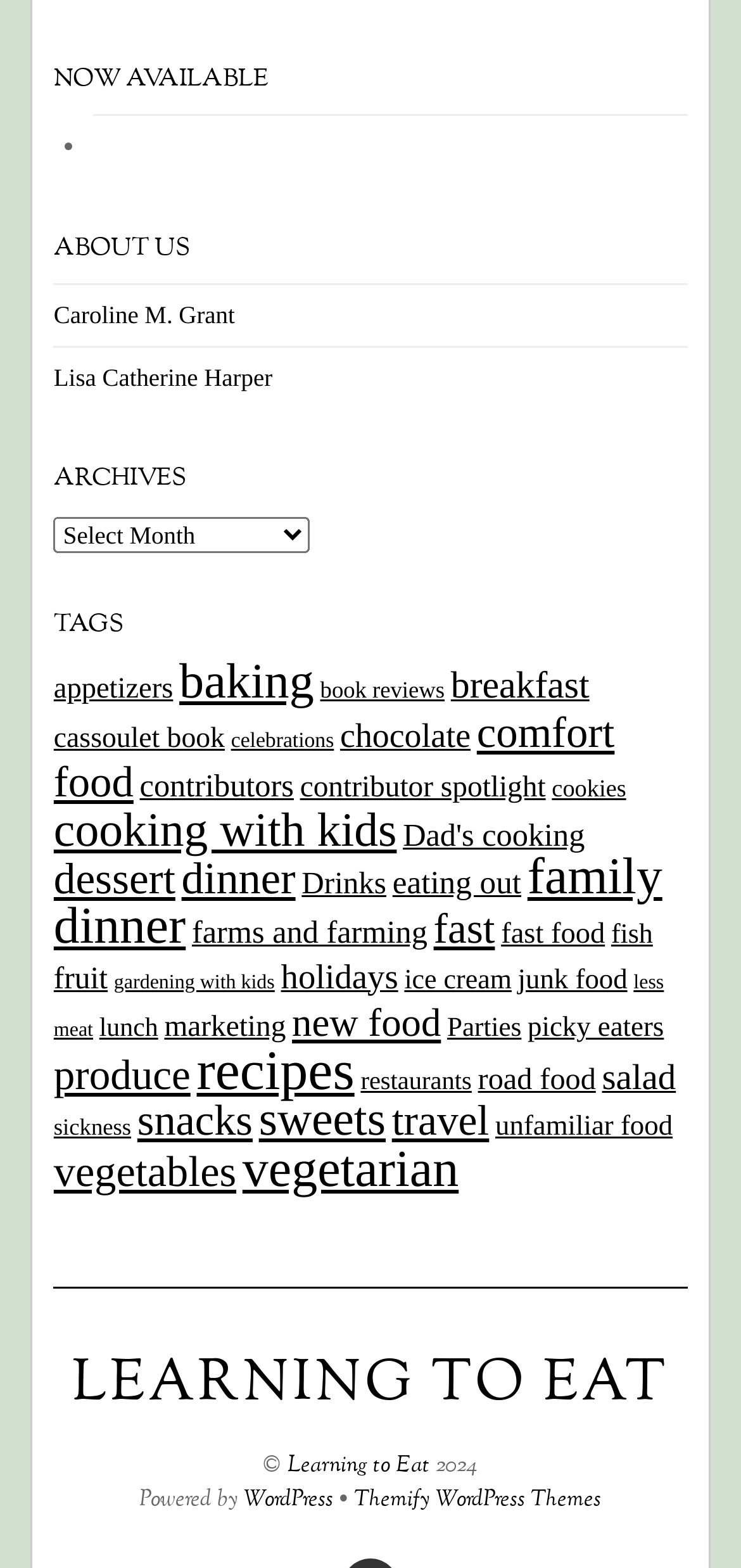Provide your answer in a single word or phrase: 
What is the copyright year of the website?

2024